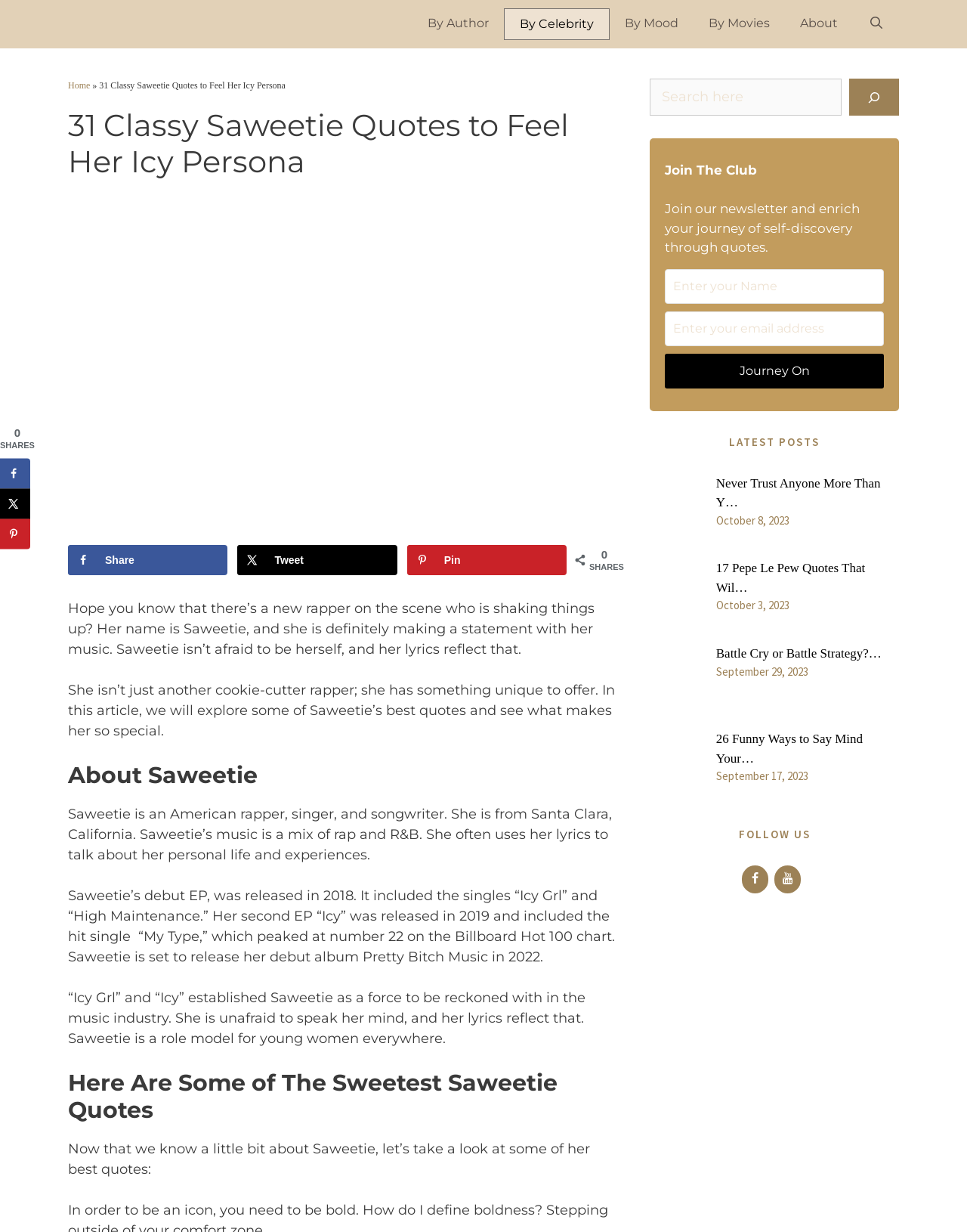Determine the primary headline of the webpage.

31 Classy Saweetie Quotes to Feel Her Icy Persona